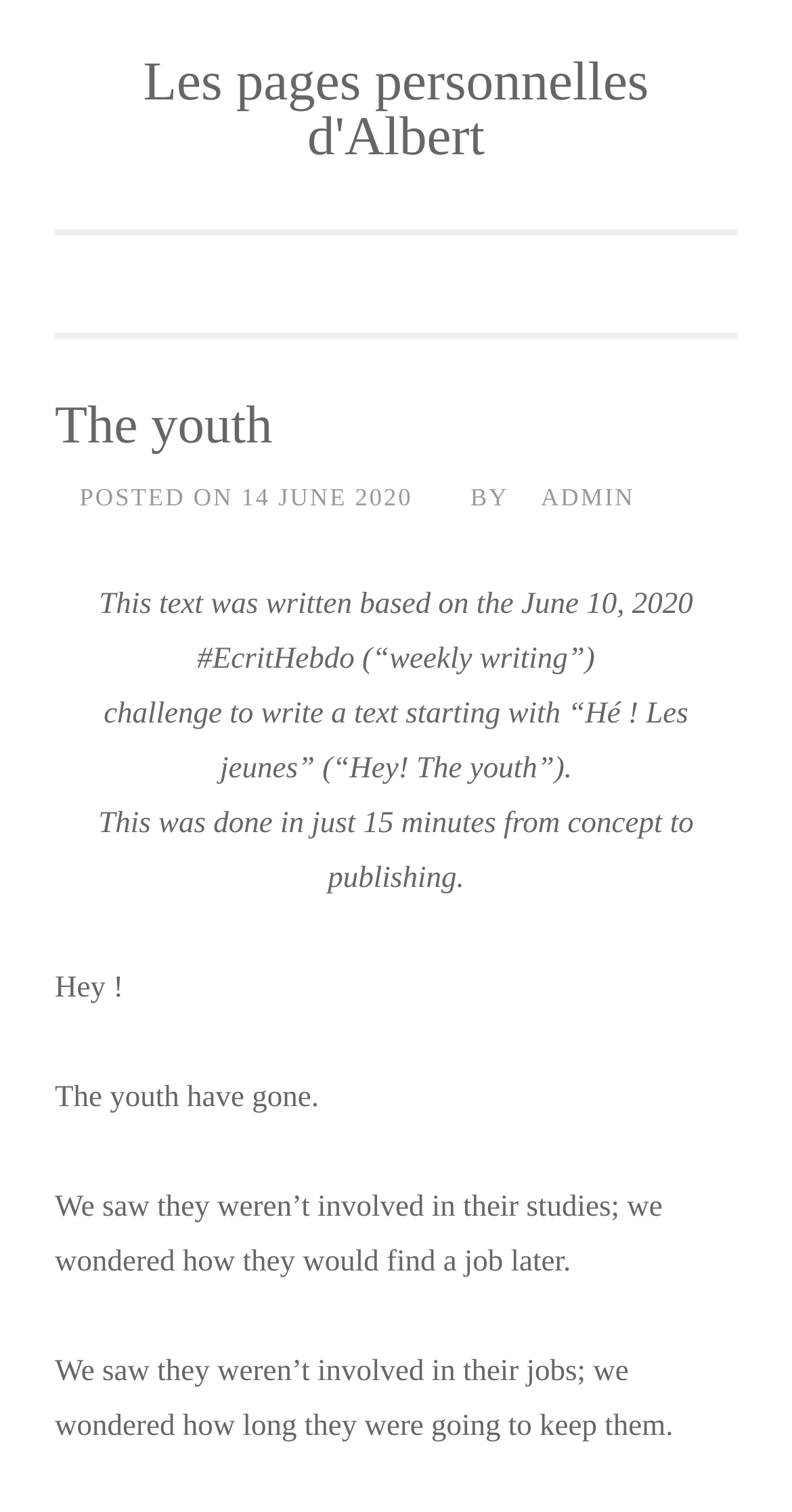Please answer the following question using a single word or phrase: 
What is the date of the post?

14 JUNE 2020